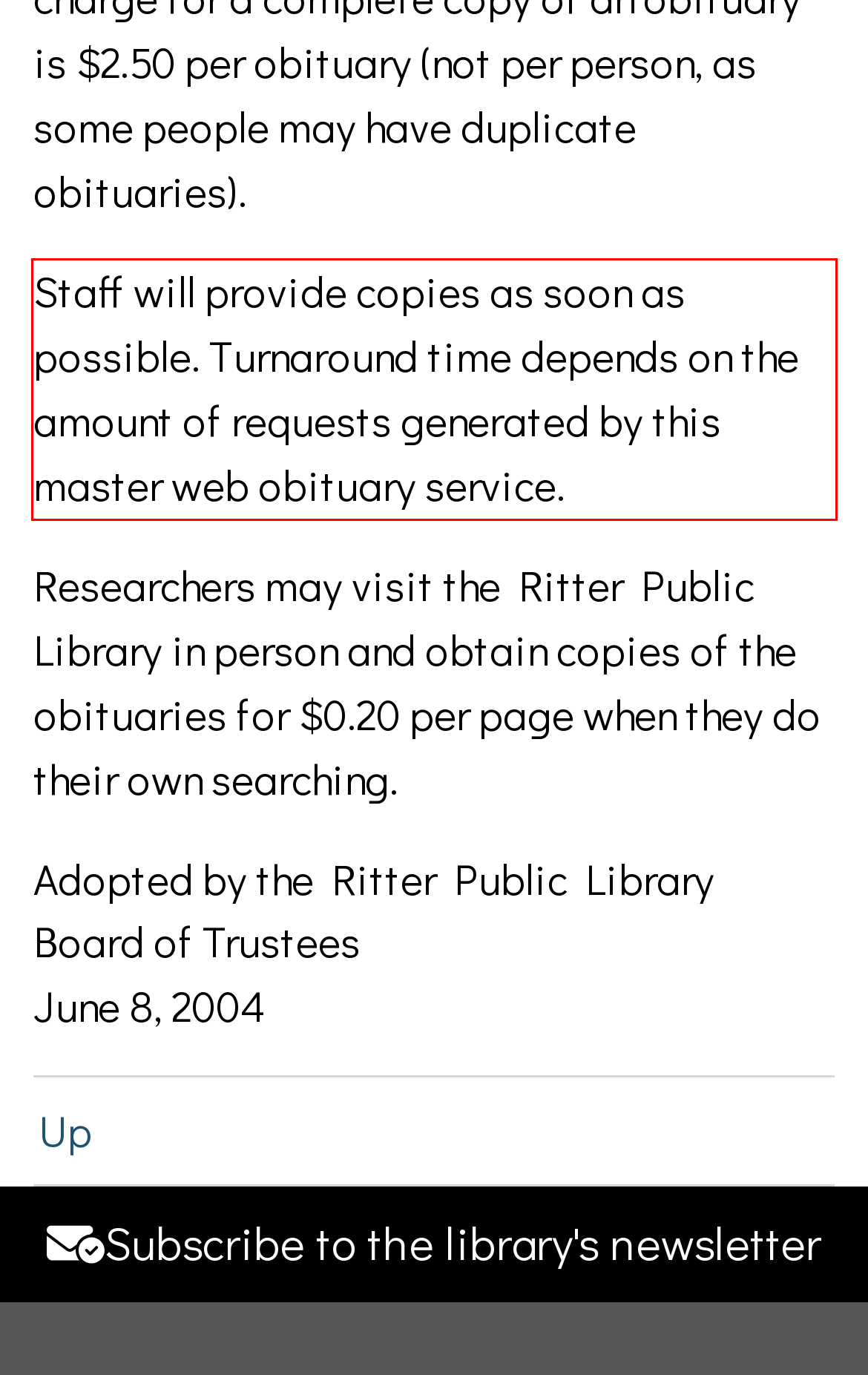With the given screenshot of a webpage, locate the red rectangle bounding box and extract the text content using OCR.

Staff will provide copies as soon as possible. Turnaround time depends on the amount of requests generated by this master web obituary service.